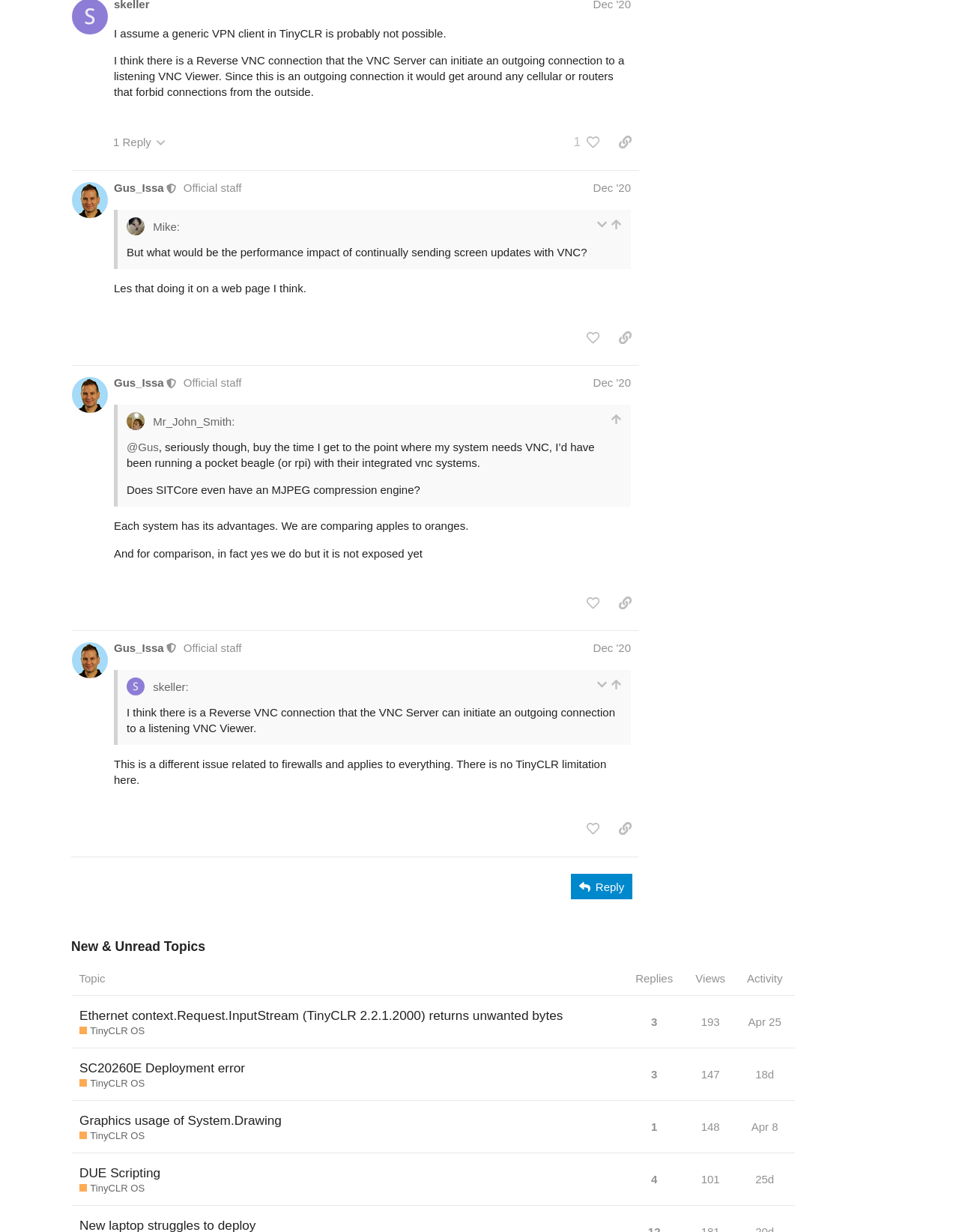Look at the image and give a detailed response to the following question: What is the username of the moderator who posted on Dec 23, 2020 5:19 am?

I determined the username by looking at the link element with ID 1622, which is contained within the heading element with ID 1094, and has the text content 'Gus_Issa'.